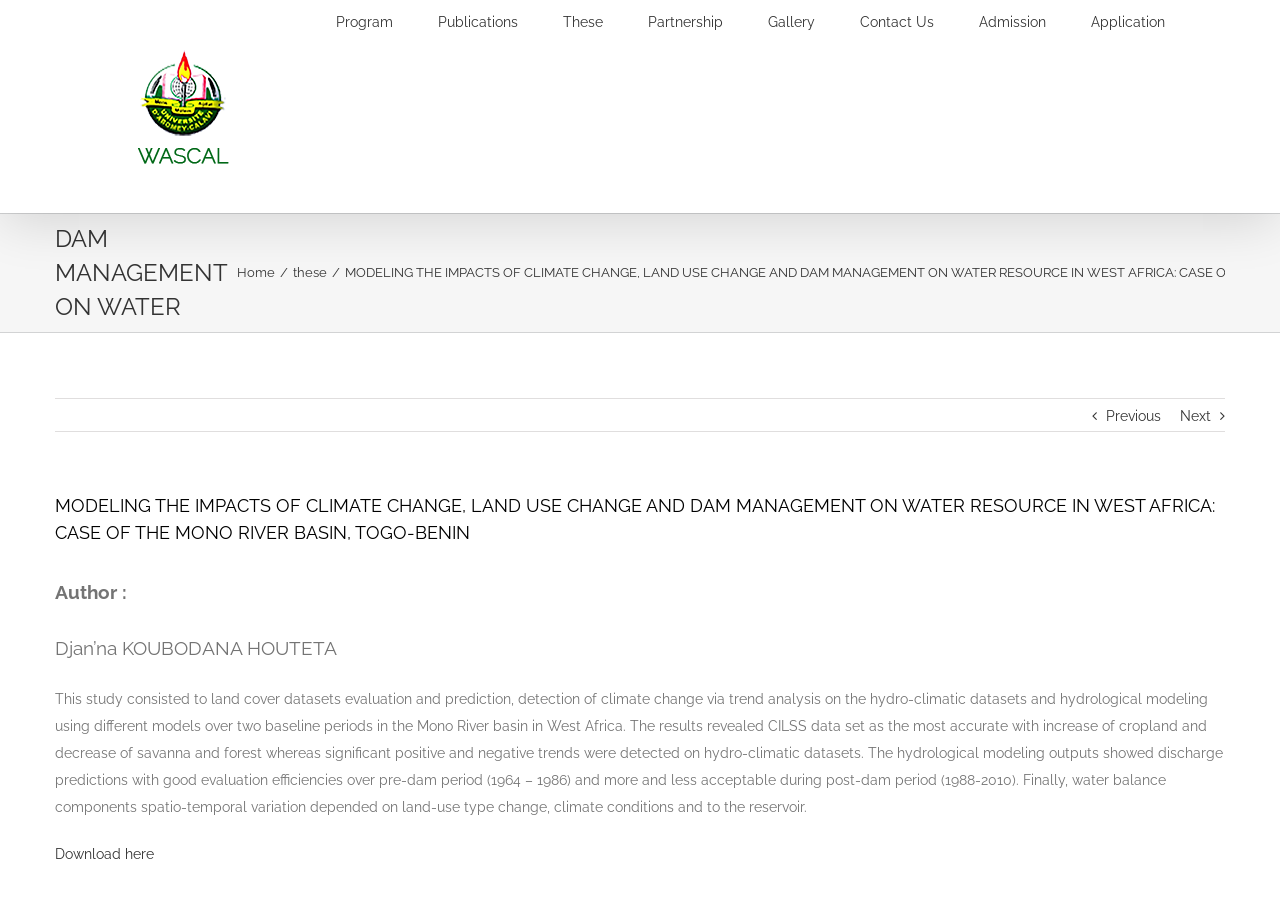Produce an elaborate caption capturing the essence of the webpage.

The webpage is about a research study on the impacts of climate change, land use change, and dam management on water resources in West Africa, specifically in the Mono River Basin in Togo-Benin. 

At the top left corner, there is a logo of WASCAL-UAC. Below the logo, there is a main menu navigation bar with links to different sections of the website, including Program, Publications, These, Partnership, Gallery, Contact Us, Admission, and Application. 

The title of the research study, "MODELING THE IMPACTS OF CLIMATE CHANGE, LAND USE CHANGE AND DAM MANAGEMENT ON WATER RESOURCE IN WEST AFRICA: CASE OF THE MONO RIVER BASIN, TOGO-BENIN", is prominently displayed in the middle of the top section of the page. 

On the left side of the page, there is a section with a link to the home page, followed by a separator, and then a link to "these". Below this section, there are navigation links to previous and next pages. 

The main content of the page is a summary of the research study, which includes the author's name, Djan’na KOUBODANA HOUTETA, and a detailed description of the study's objectives, methods, and results. The study evaluated land cover datasets, detected climate change trends, and performed hydrological modeling using different models. The results showed that CILSS data set was the most accurate, and there were significant trends detected in hydro-climatic datasets. The hydrological modeling outputs showed good evaluation efficiencies during the pre-dam period and less acceptable during the post-dam period. Finally, the study found that water balance components varied depending on land-use type change, climate conditions, and the reservoir. 

At the bottom of the page, there is a link to download the full study.